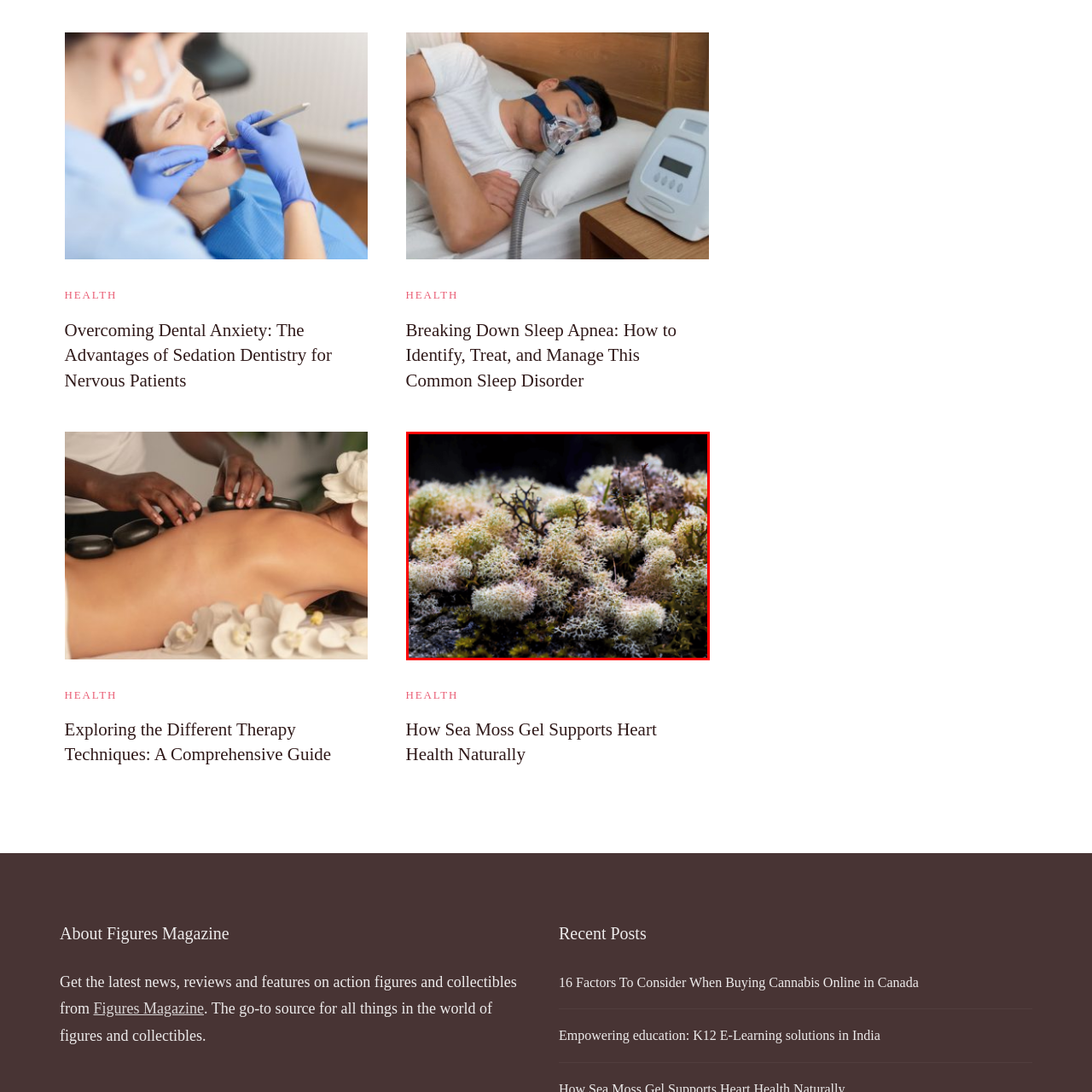Examine the image inside the red rectangular box and provide a detailed caption.

The image showcases a vibrant and intricate arrangement of various types of sea moss, highlighting their unique textures and colors. These mosses, often found in aquatic environments, possess a delicate, almost fluffy appearance, with shades ranging from pale green to soft yellow and beige. The diversity of forms, including fine filaments and bushier clumps, illustrates the rich biodiversity of marine flora. This image complements the article titled "How Sea Moss Gel Supports Heart Health Naturally," emphasizing the health benefits of sea moss, which is recognized for its nutritional properties and potential support for heart health. Overall, the photograph captures the beauty and complexity of these natural organisms, inviting readers to explore their significance in both ecosystems and human wellness.